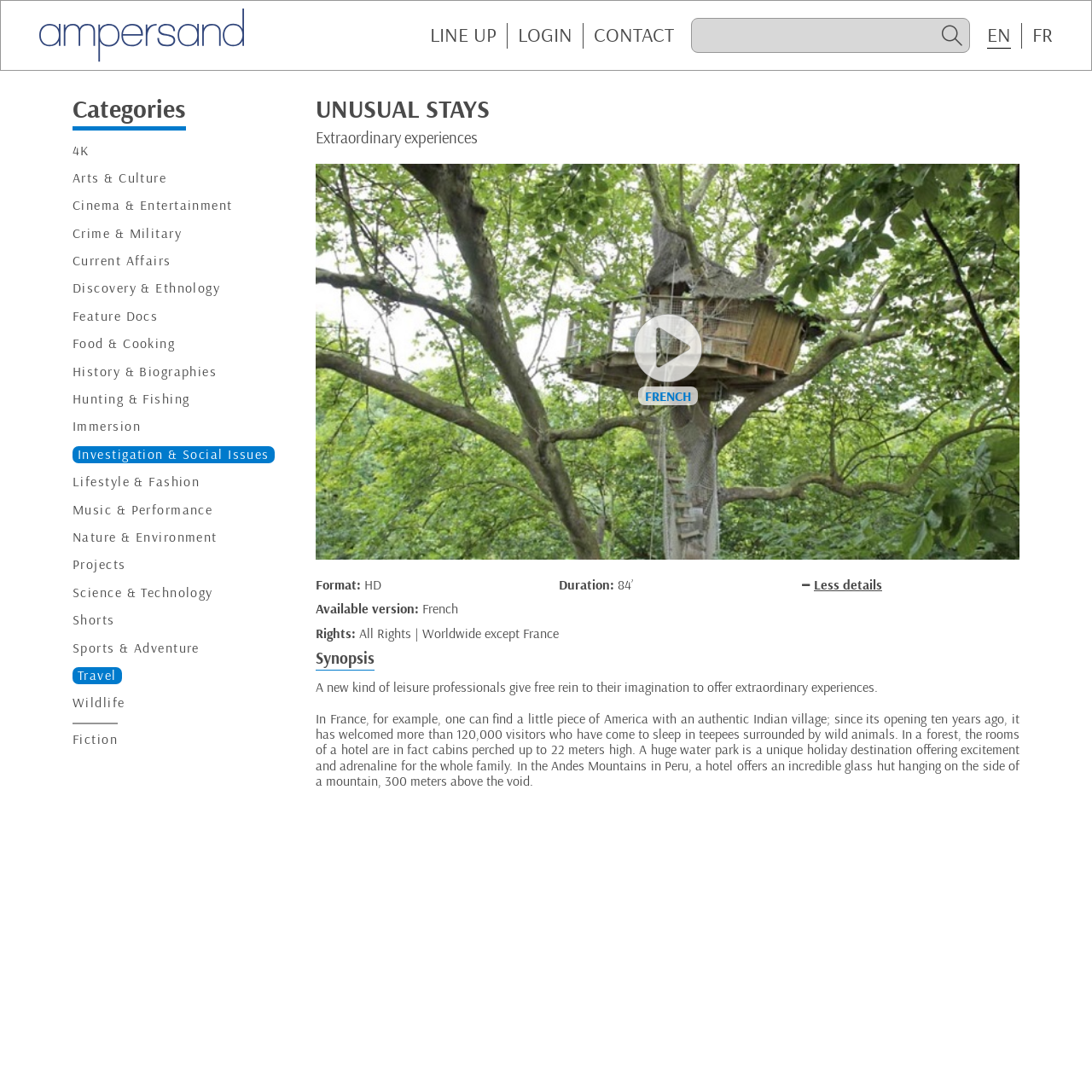What is the theme of the categories?
Kindly offer a detailed explanation using the data available in the image.

The theme of the categories is documentary, as the links under the heading 'Categories' include topics such as 'Arts & Culture', 'Current Affairs', 'Discovery & Ethnology', and 'Nature & Environment', which are typical categories for documentary films or videos.